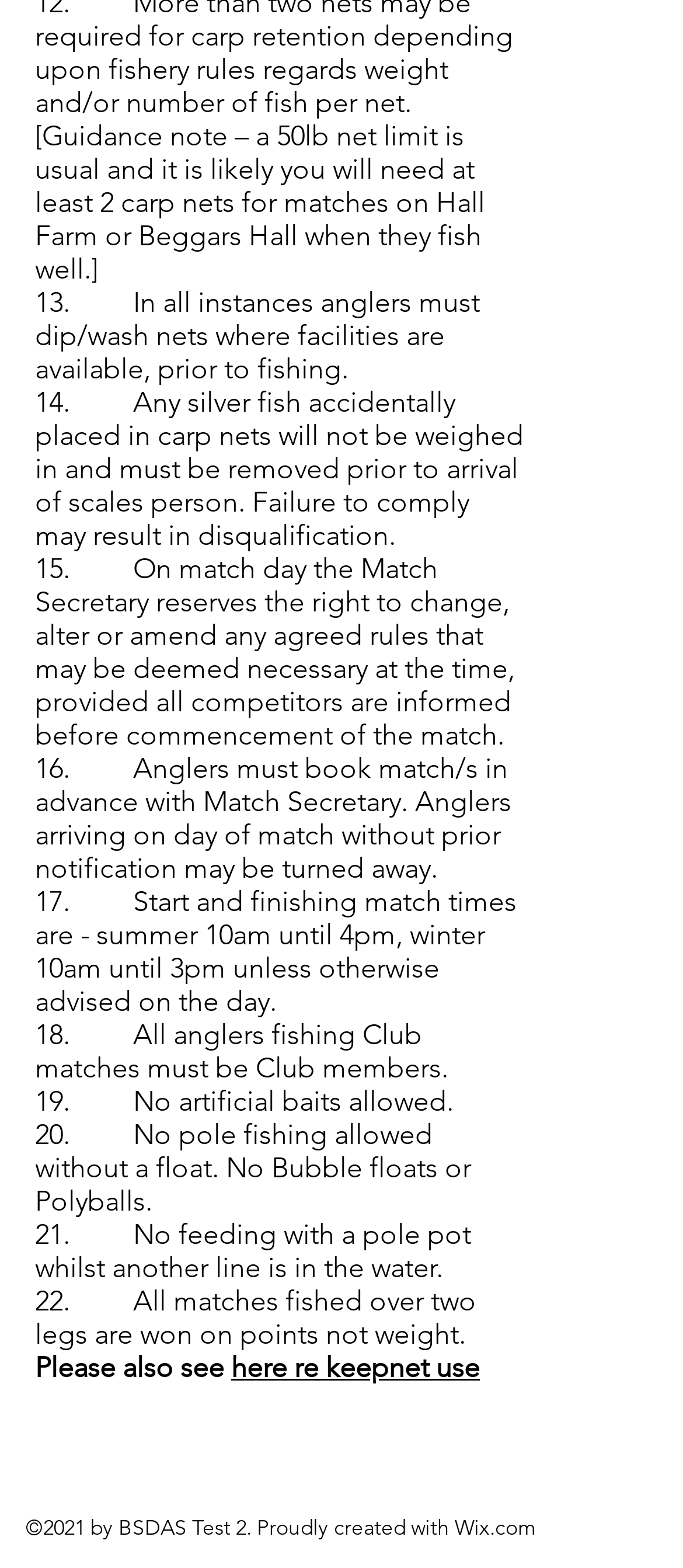Could you please study the image and provide a detailed answer to the question:
Can artificial baits be used in Club matches?

I found the answer by reading the text in the webpage, specifically the sentence 'No artificial baits allowed.' which explicitly states that artificial baits are not allowed in Club matches.